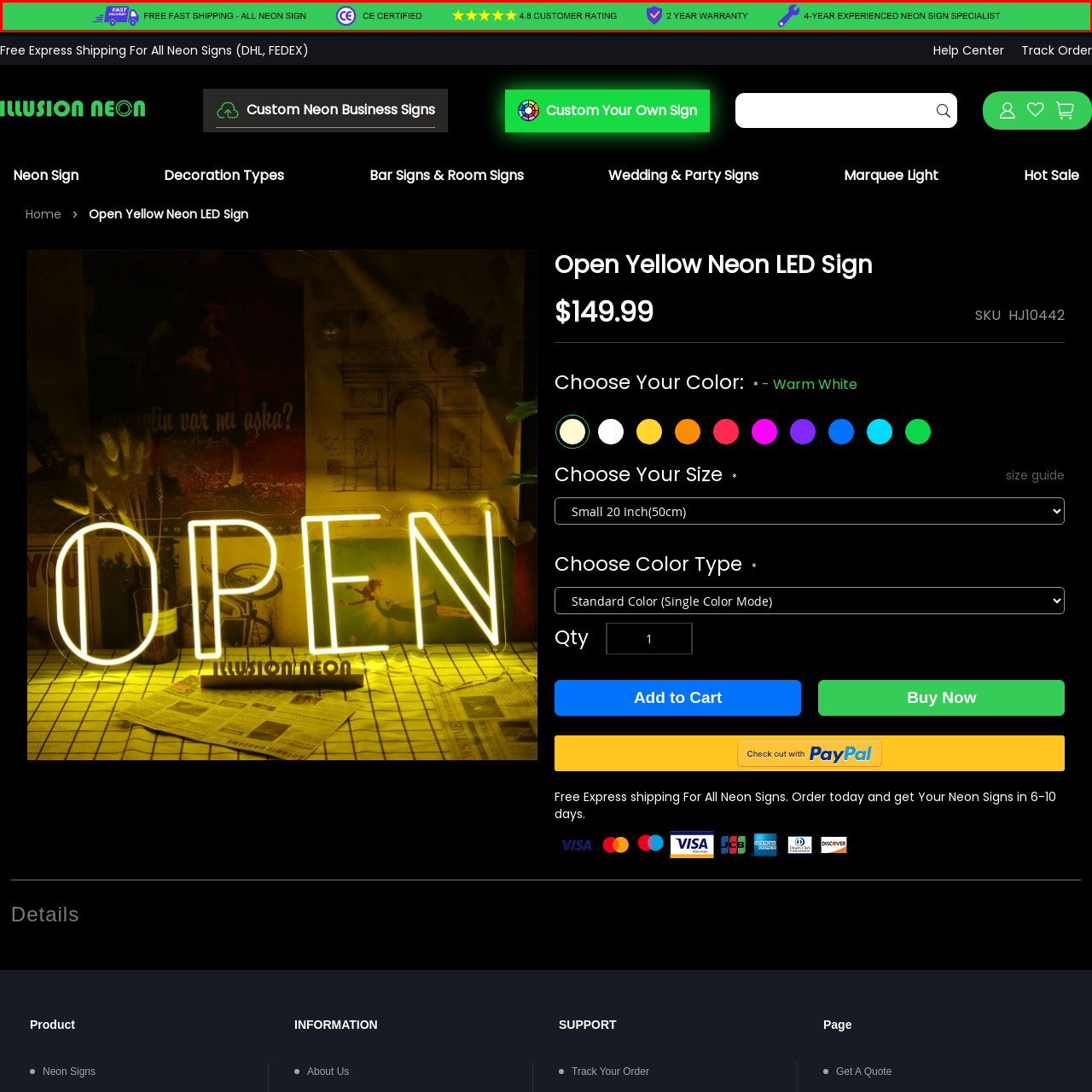Observe the area inside the red box, How many years of experience do the specialists have in neon signs? Respond with a single word or phrase.

4 years